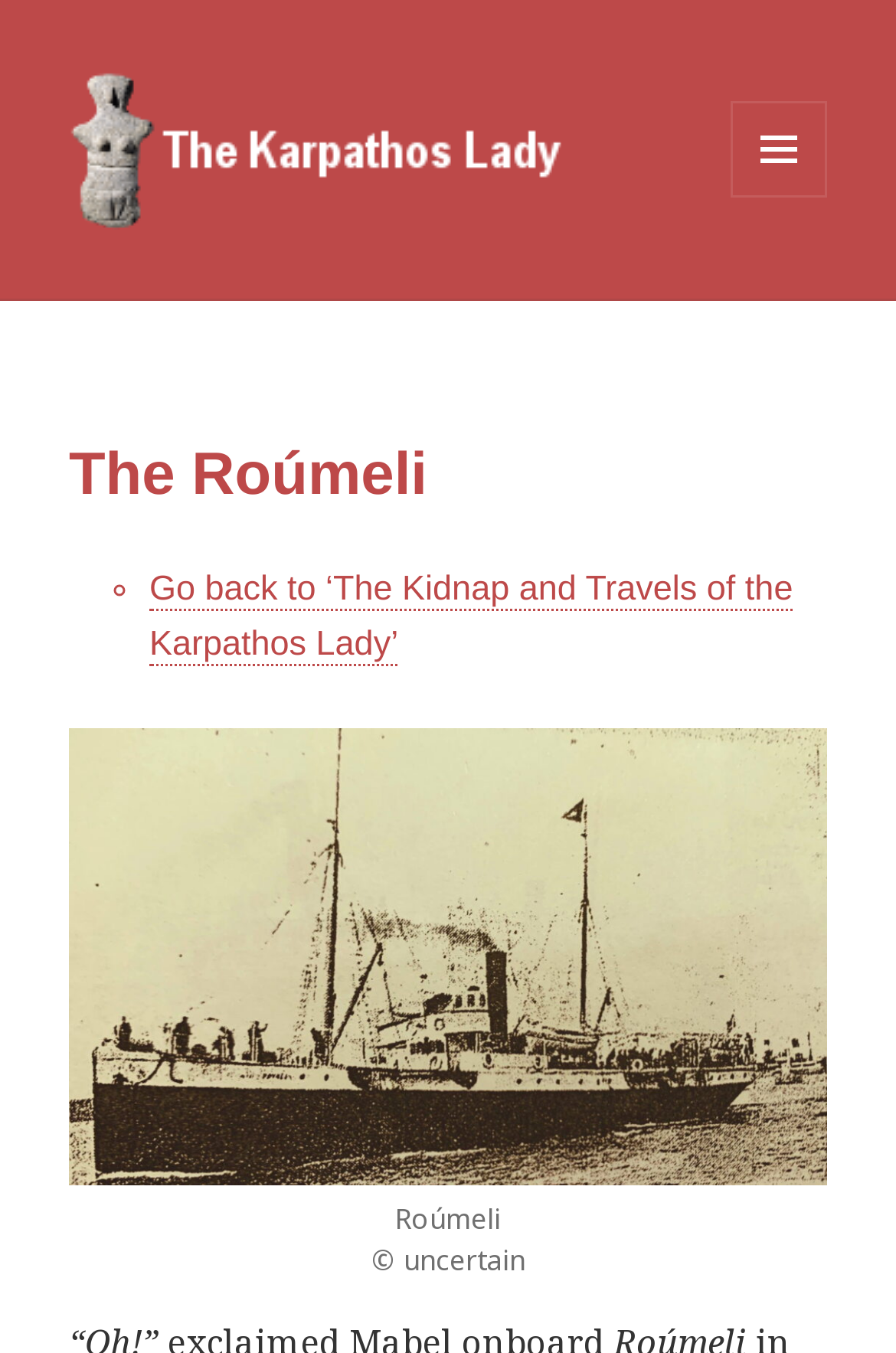Determine the bounding box coordinates (top-left x, top-left y, bottom-right x, bottom-right y) of the UI element described in the following text: parent_node: MENU AND WIDGETS

[0.077, 0.09, 0.646, 0.124]